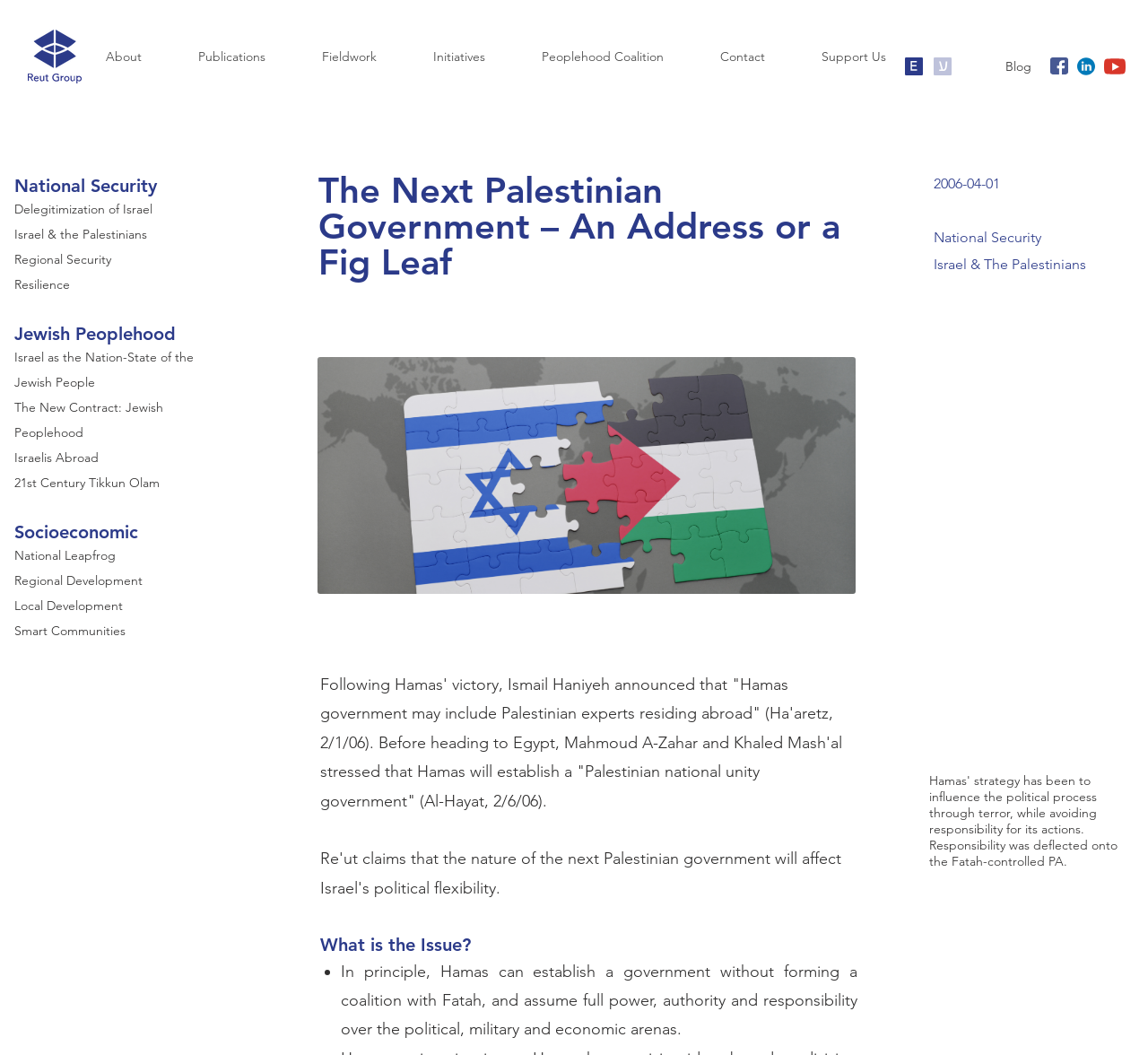What is the name of the organization behind this website?
By examining the image, provide a one-word or phrase answer.

Reut